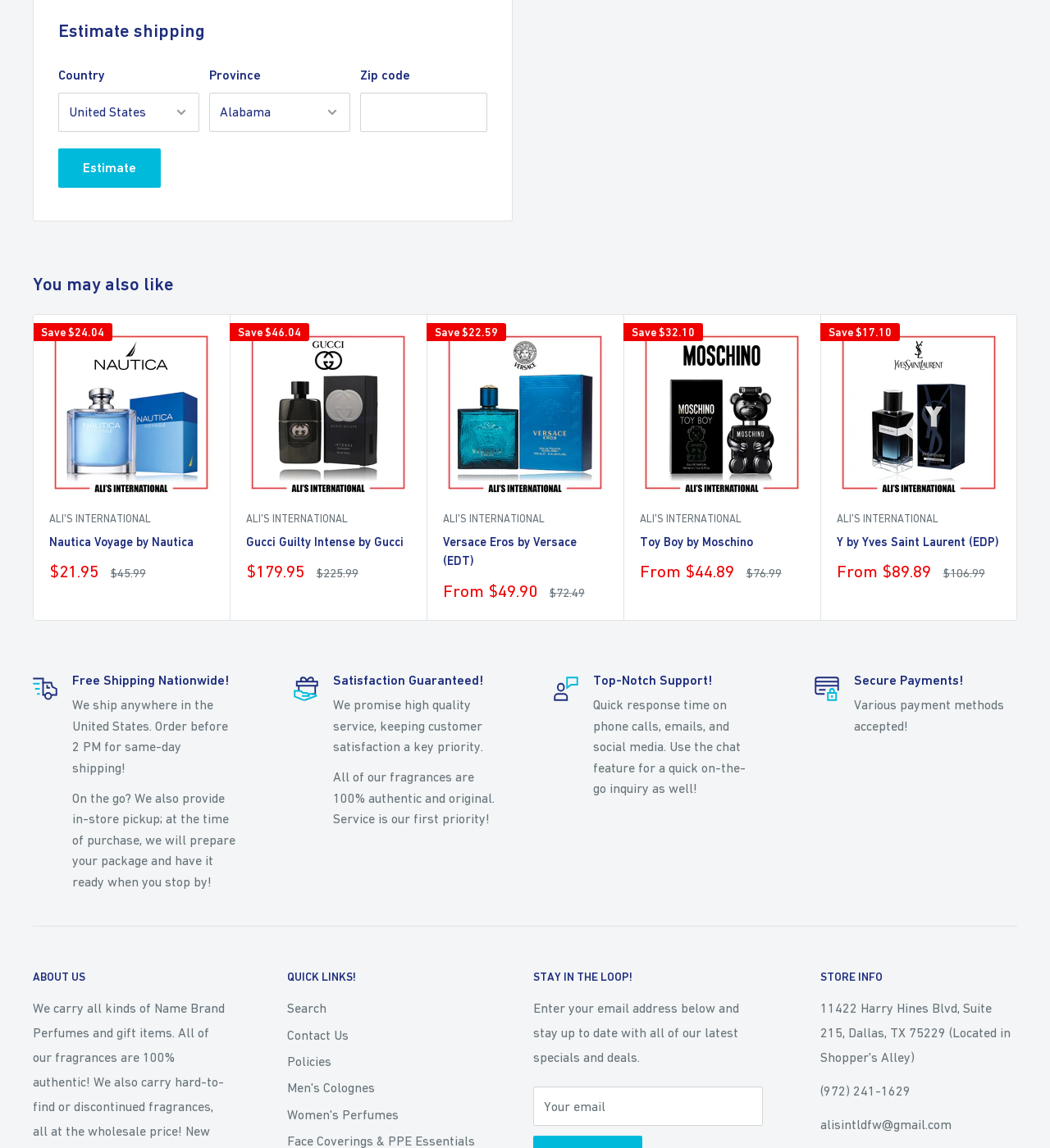Extract the bounding box coordinates for the HTML element that matches this description: "Ali's International". The coordinates should be four float numbers between 0 and 1, i.e., [left, top, right, bottom].

[0.609, 0.445, 0.766, 0.459]